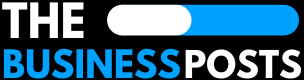Provide a single word or phrase to answer the given question: 
What type of content does the platform focus on?

business-related